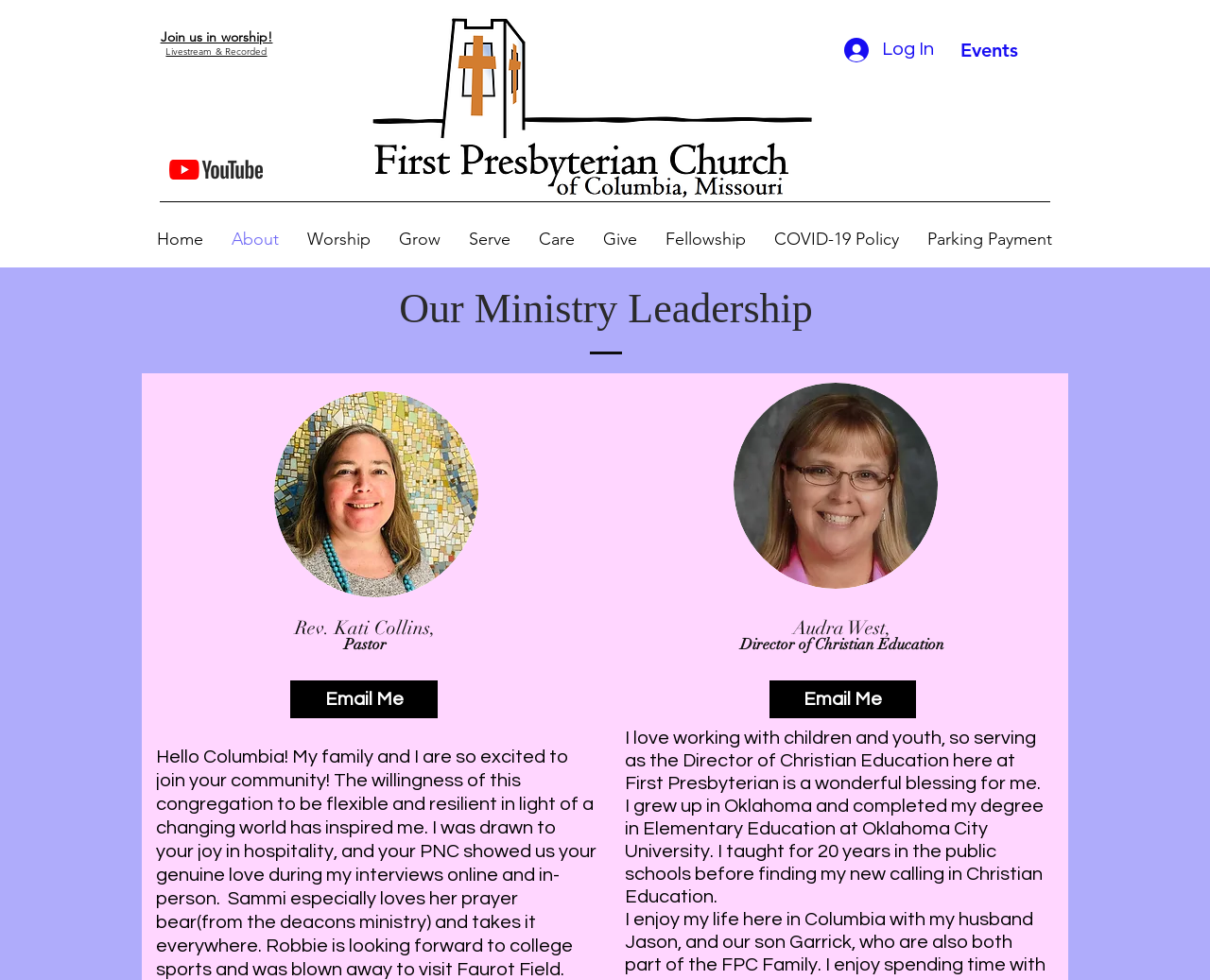Identify the bounding box coordinates of the clickable section necessary to follow the following instruction: "Visit the 'Events' page". The coordinates should be presented as four float numbers from 0 to 1, i.e., [left, top, right, bottom].

[0.782, 0.032, 0.852, 0.069]